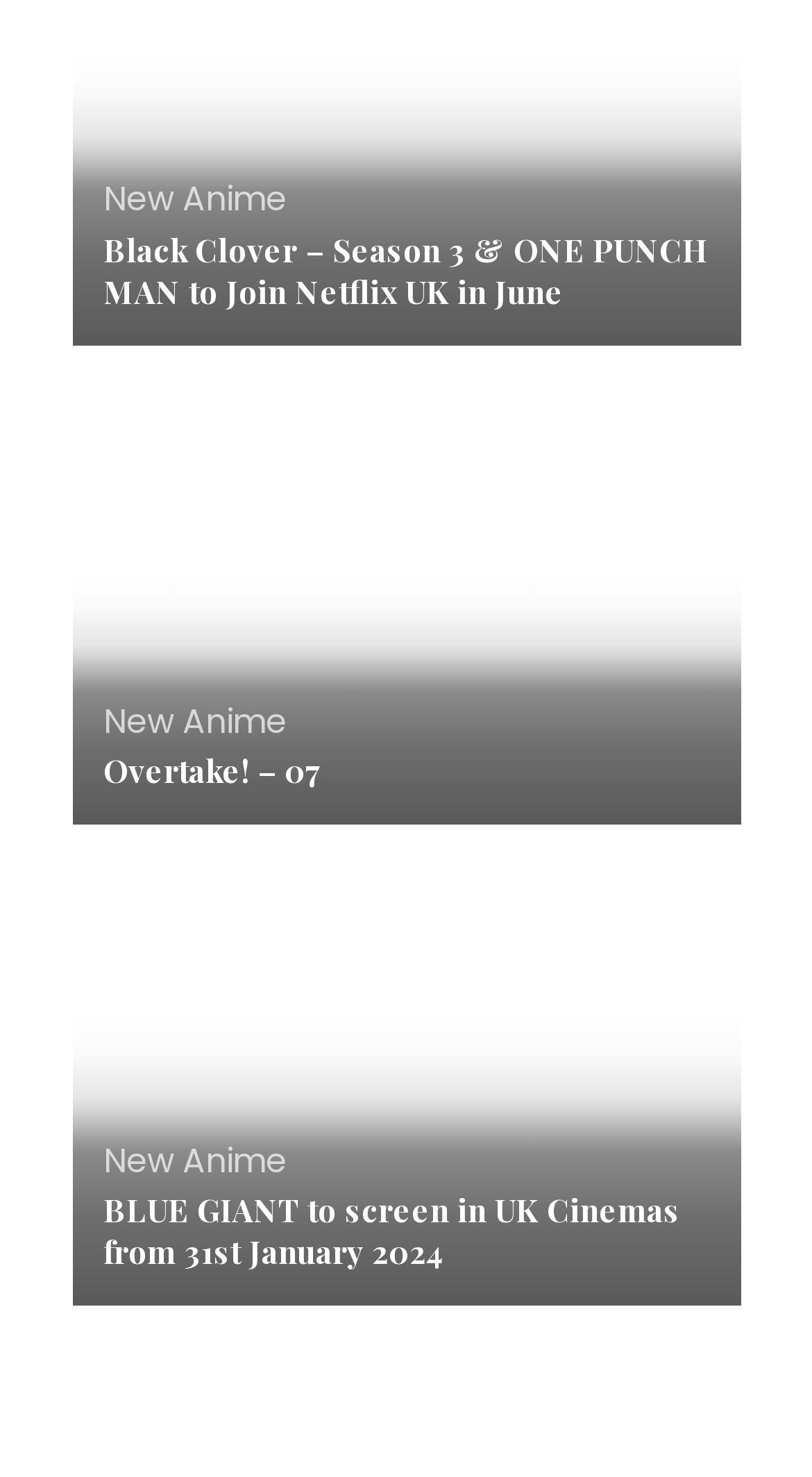What is the latest anime news?
Please provide a single word or phrase as your answer based on the image.

BLUE GIANT to screen in UK Cinemas